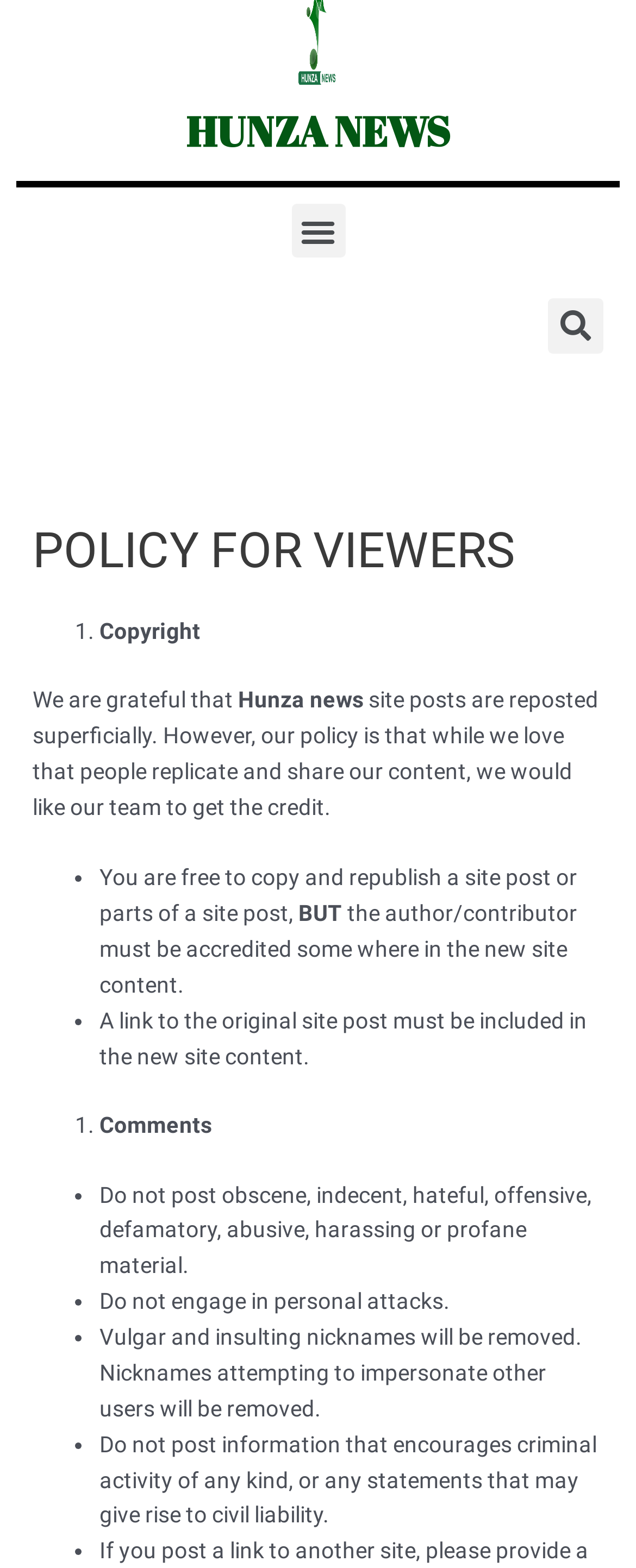Please find the top heading of the webpage and generate its text.

POLICY FOR VIEWERS